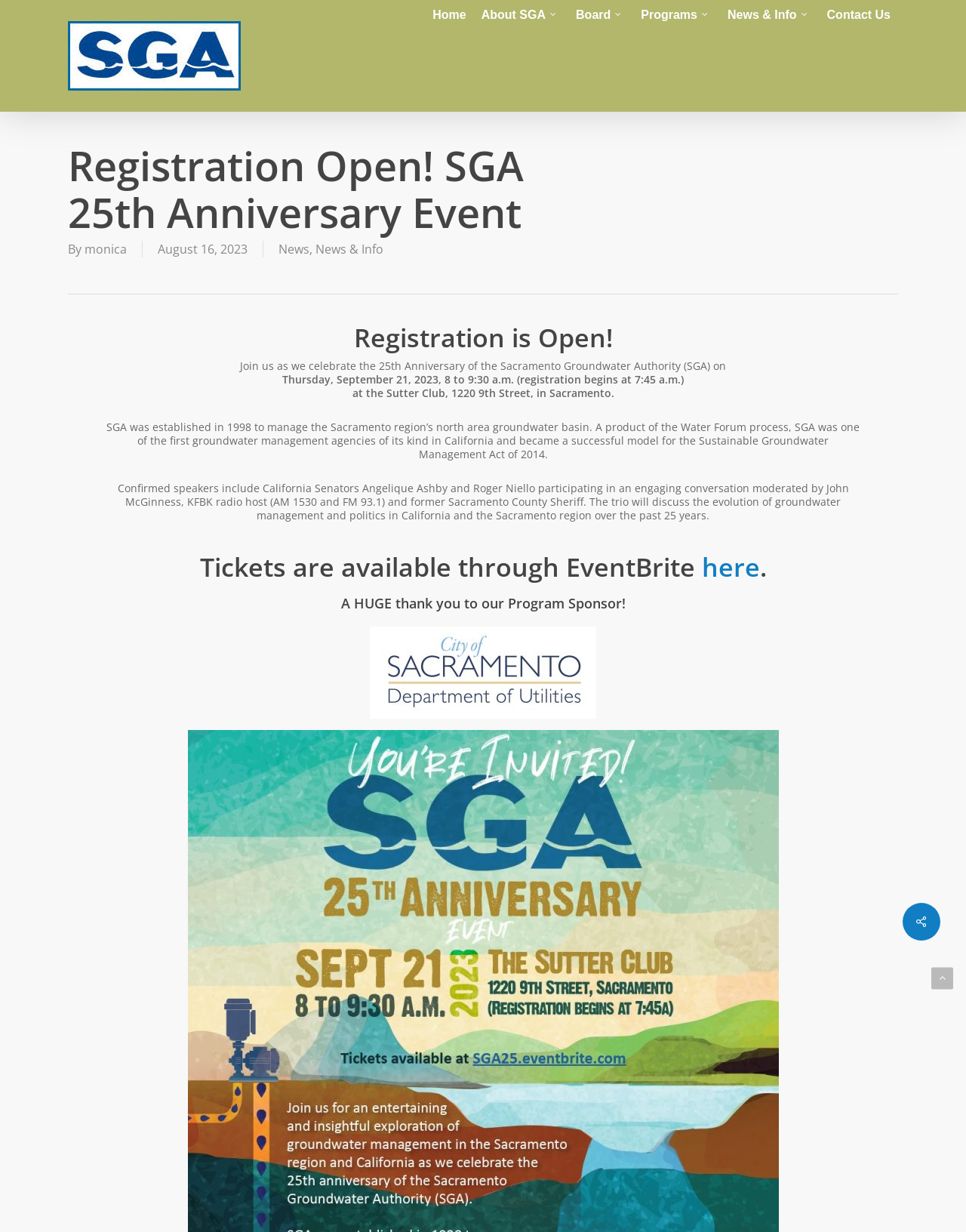Please give a succinct answer to the question in one word or phrase:
What is the event being celebrated?

25th Anniversary of SGA